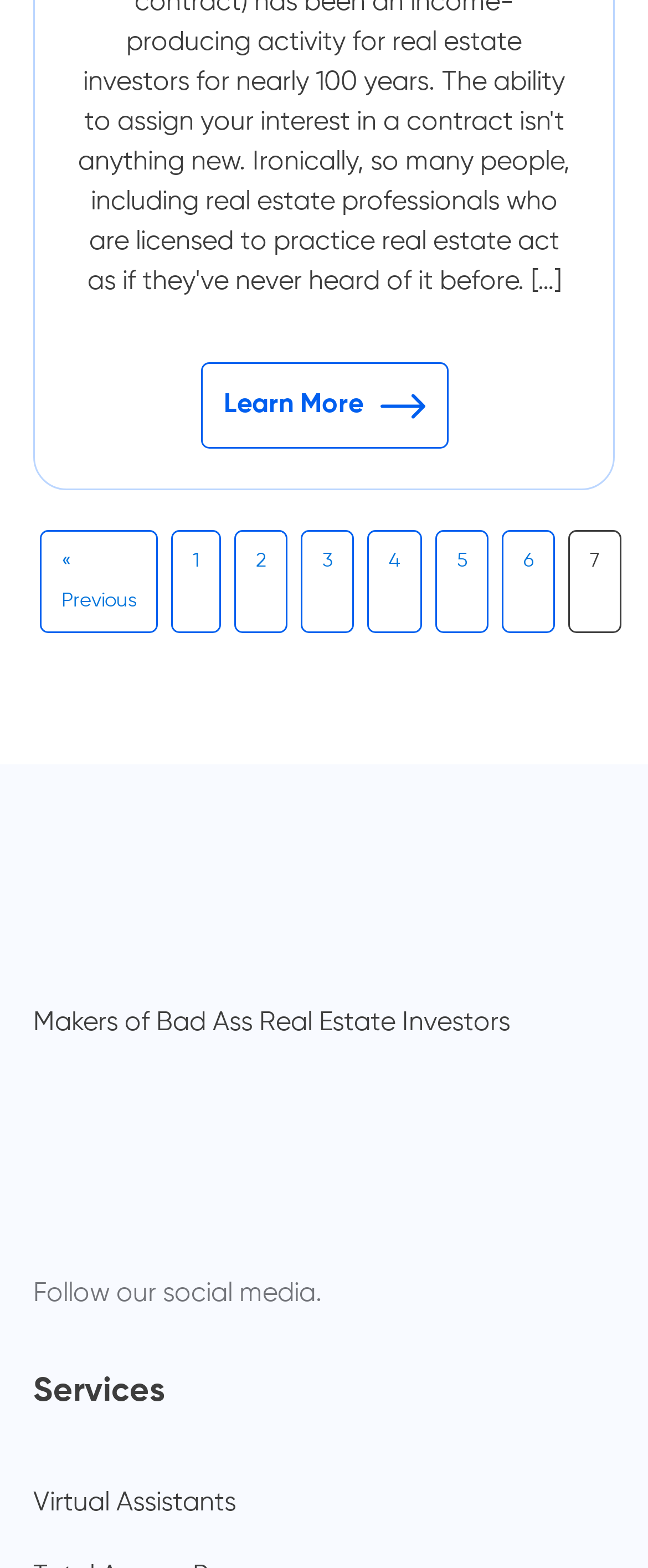Locate the bounding box coordinates of the area to click to fulfill this instruction: "follow Property MOB Instagram". The bounding box should be presented as four float numbers between 0 and 1, in the order [left, top, right, bottom].

[0.532, 0.753, 0.645, 0.8]